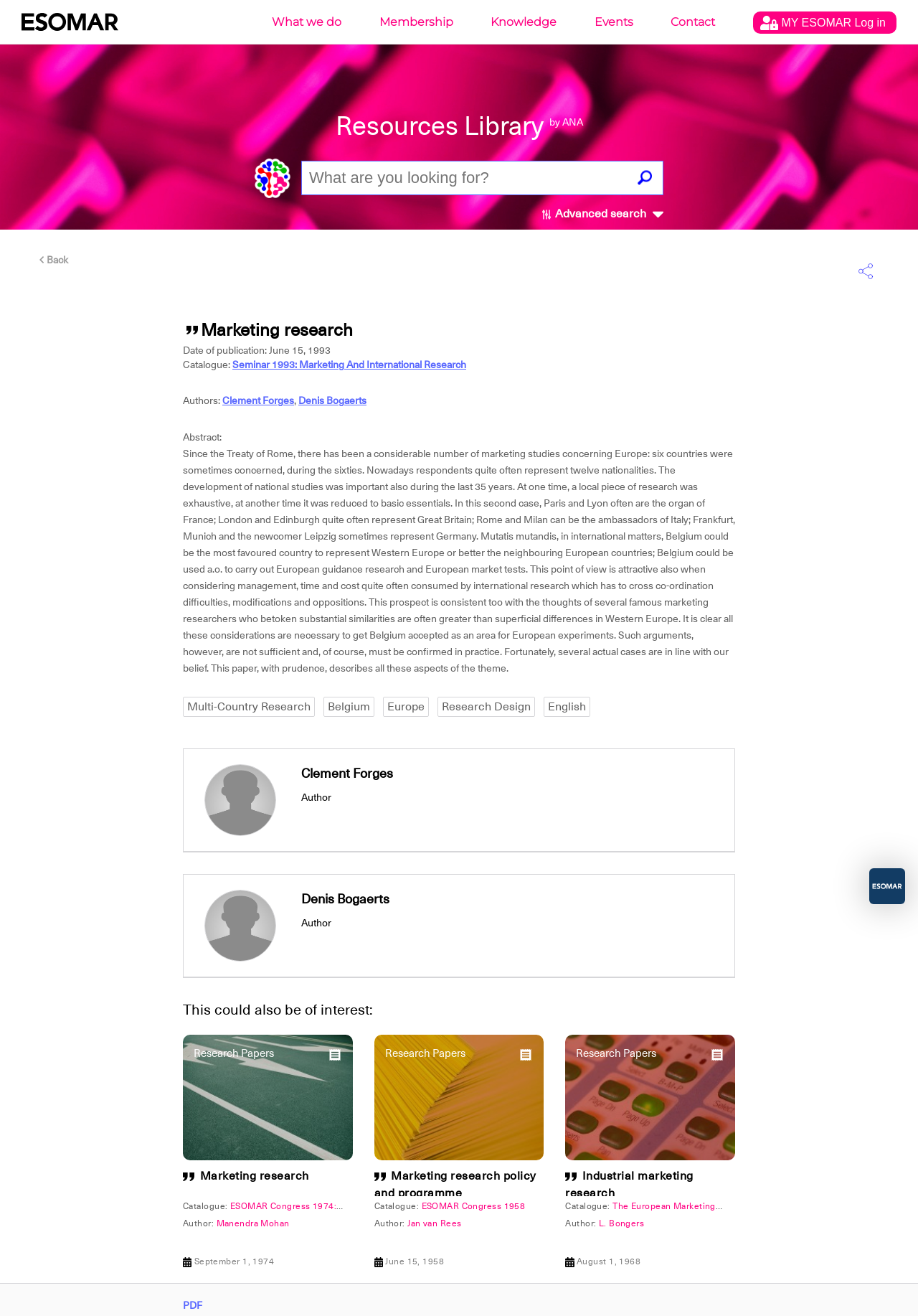Please identify the bounding box coordinates of the element on the webpage that should be clicked to follow this instruction: "Click on 'What we do'". The bounding box coordinates should be given as four float numbers between 0 and 1, formatted as [left, top, right, bottom].

[0.277, 0.003, 0.391, 0.031]